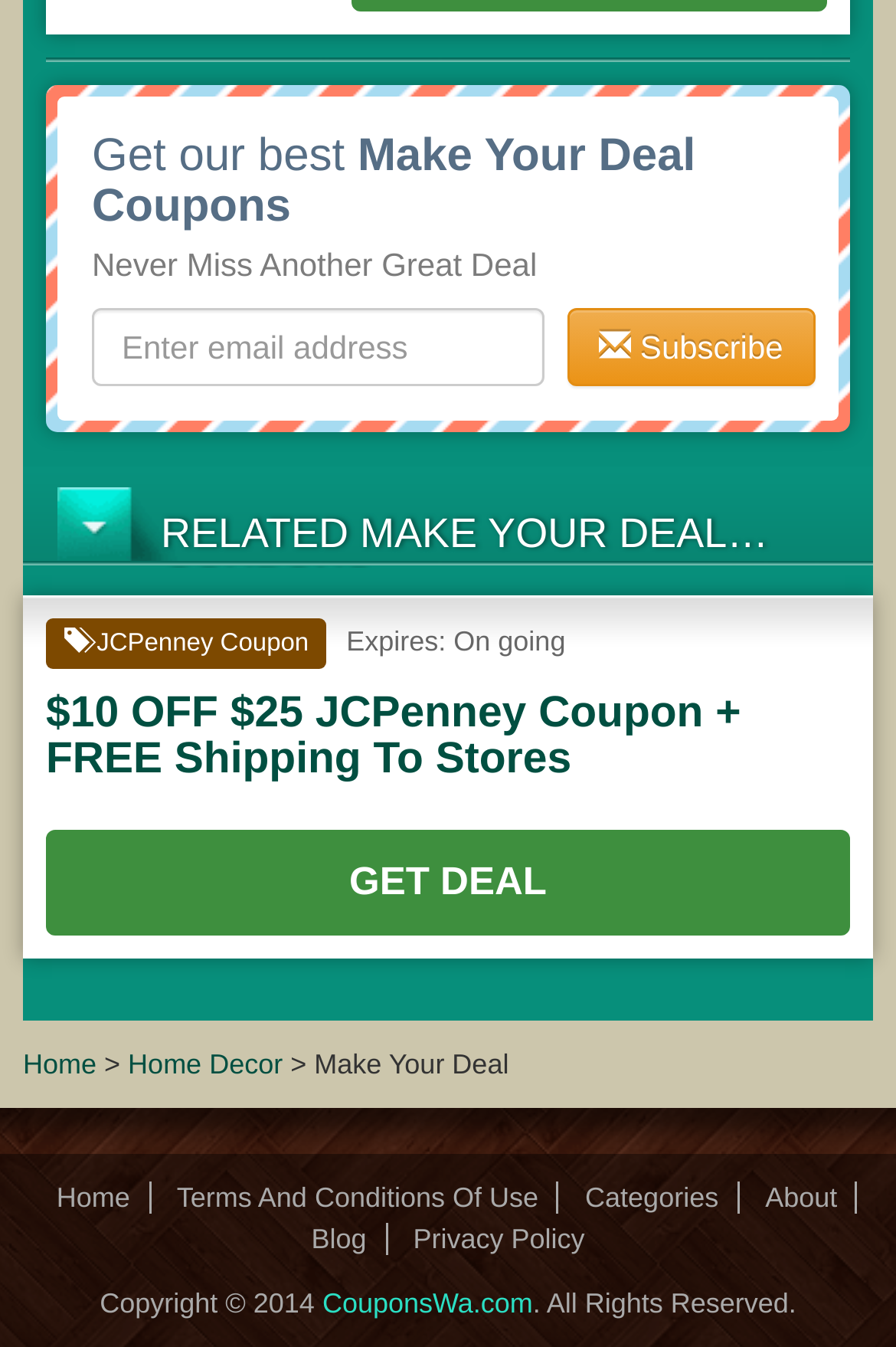Find the bounding box coordinates of the element I should click to carry out the following instruction: "Get the JCPenney coupon deal".

[0.051, 0.616, 0.949, 0.695]